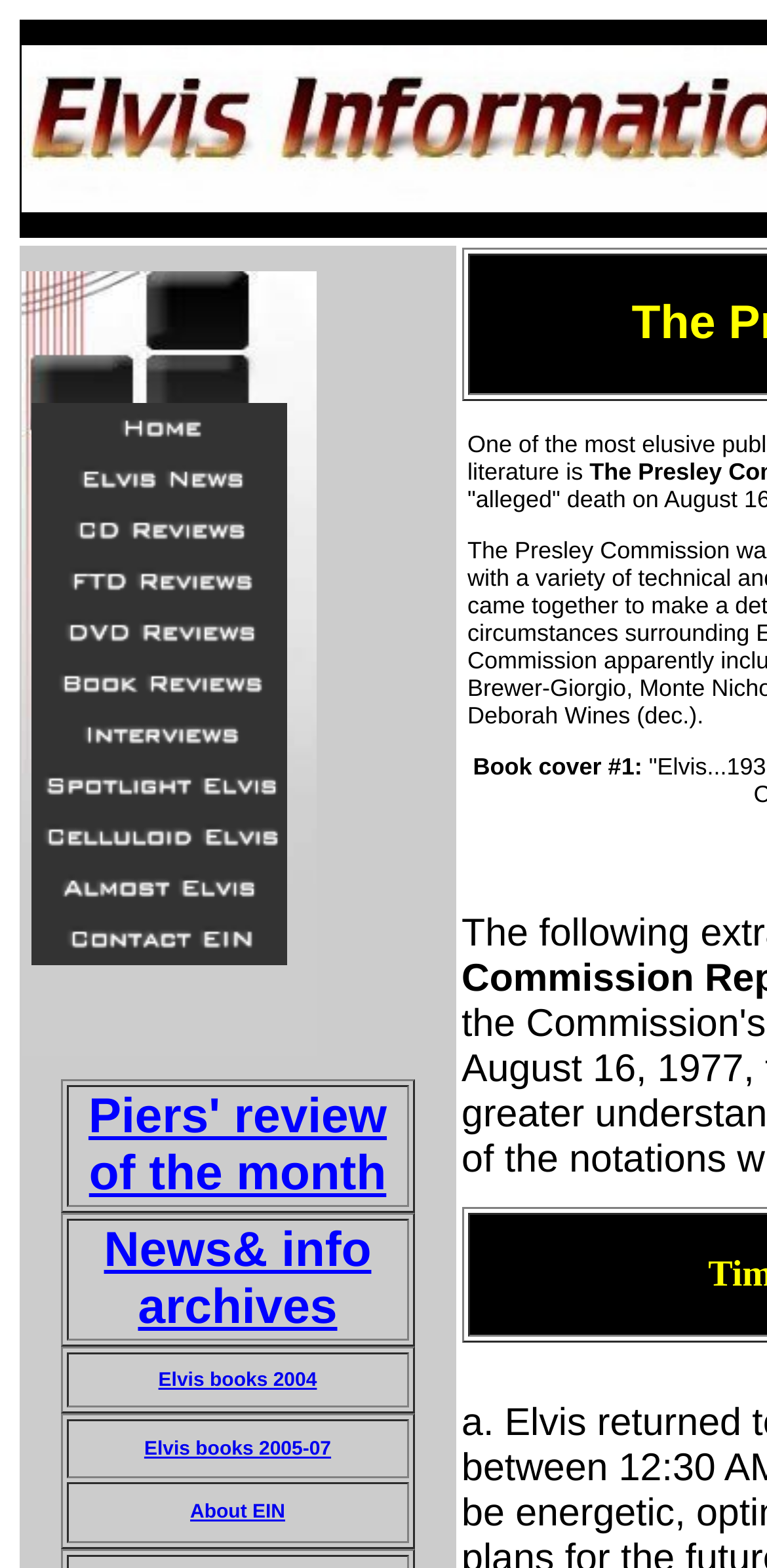Show me the bounding box coordinates of the clickable region to achieve the task as per the instruction: "Explore Gallery".

None